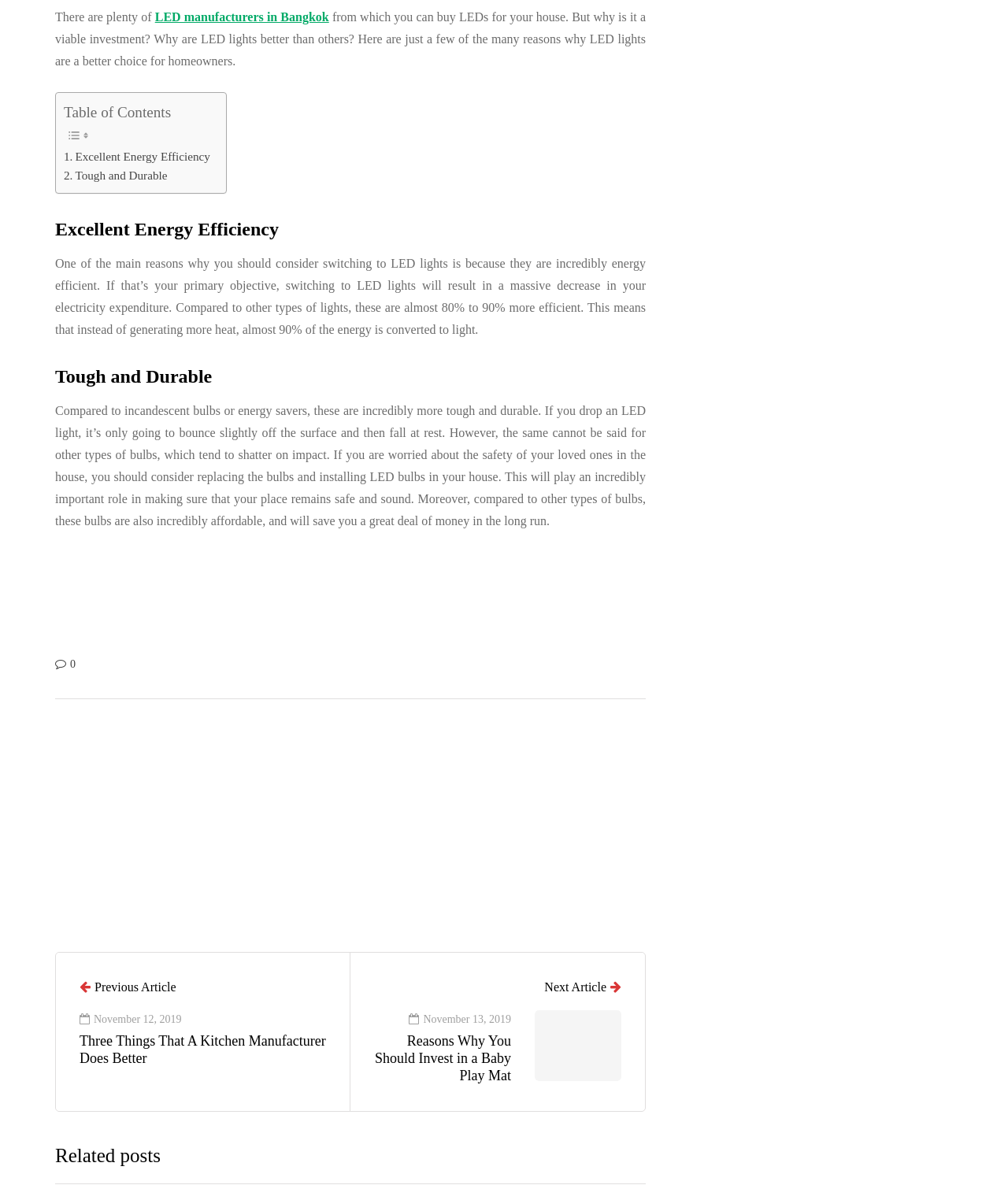Given the description of a UI element: "Privacy Policy", identify the bounding box coordinates of the matching element in the webpage screenshot.

[0.038, 0.961, 0.111, 0.972]